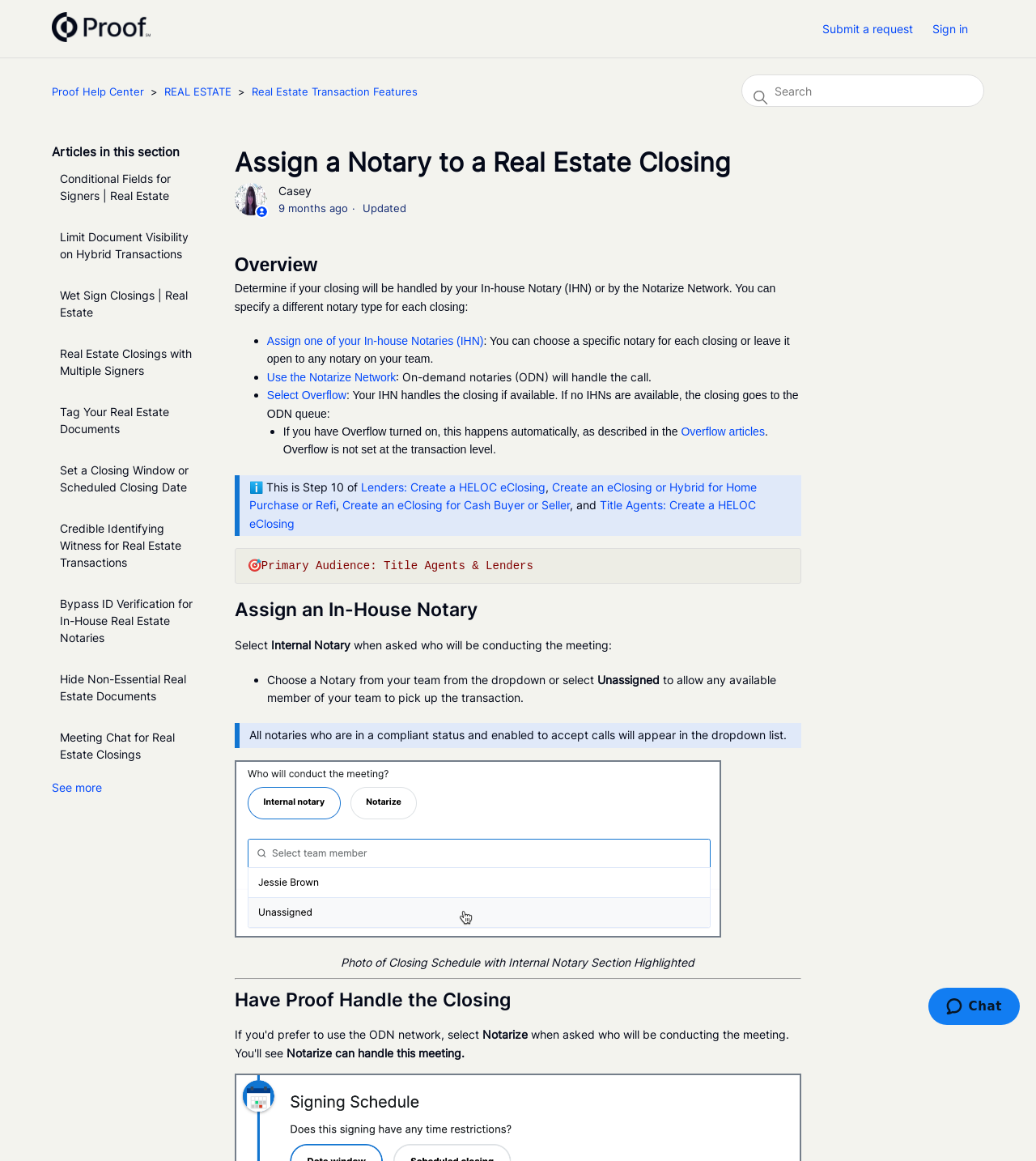Find the bounding box coordinates for the area you need to click to carry out the instruction: "Chat to one of our agents". The coordinates should be four float numbers between 0 and 1, indicated as [left, top, right, bottom].

[0.895, 0.851, 0.984, 0.886]